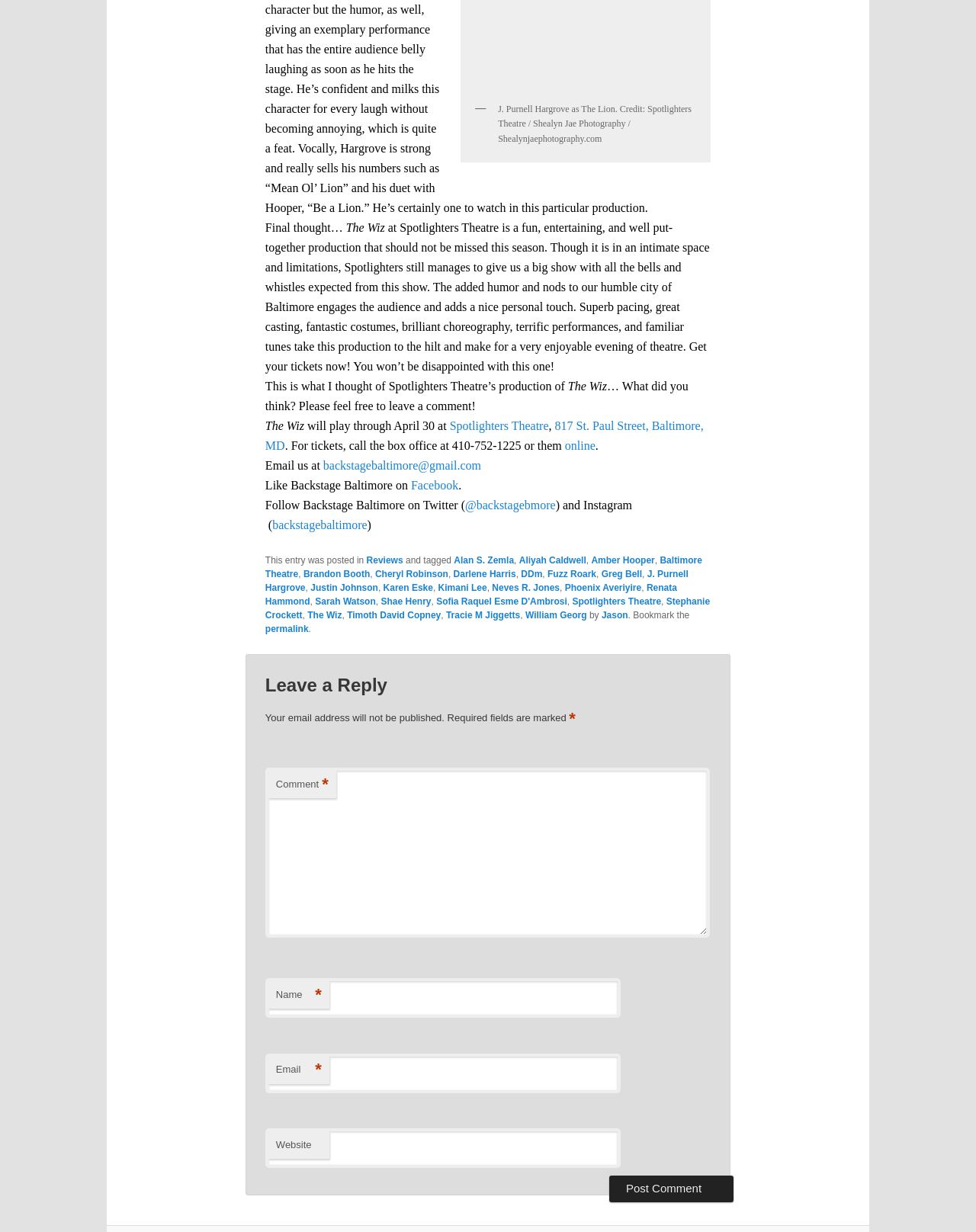Please give a short response to the question using one word or a phrase:
What is the email address for Backstage Baltimore?

backstagebaltimore@gmail.com